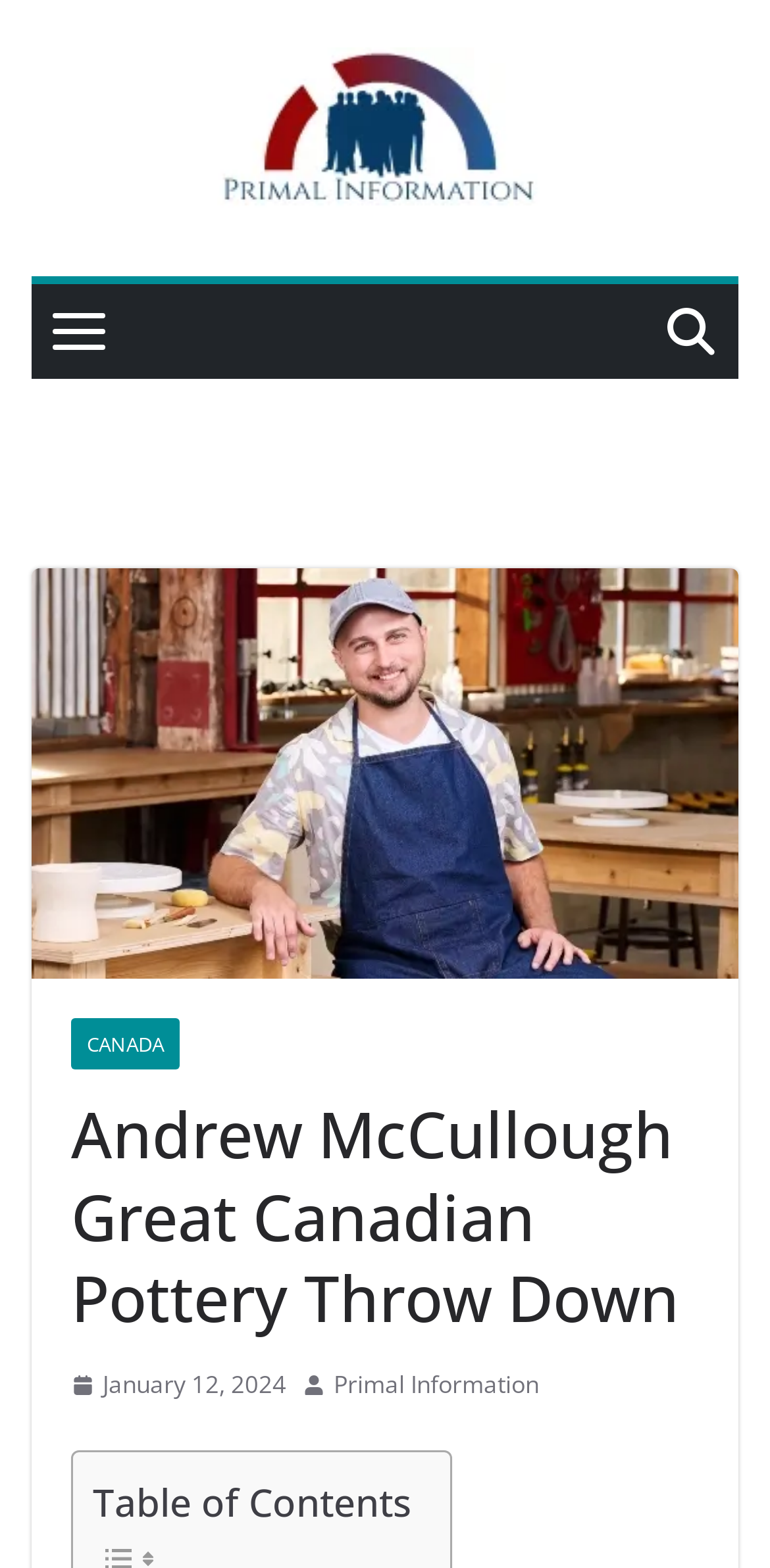Answer the following query concisely with a single word or phrase:
What is the date mentioned on the webpage?

January 12, 2024